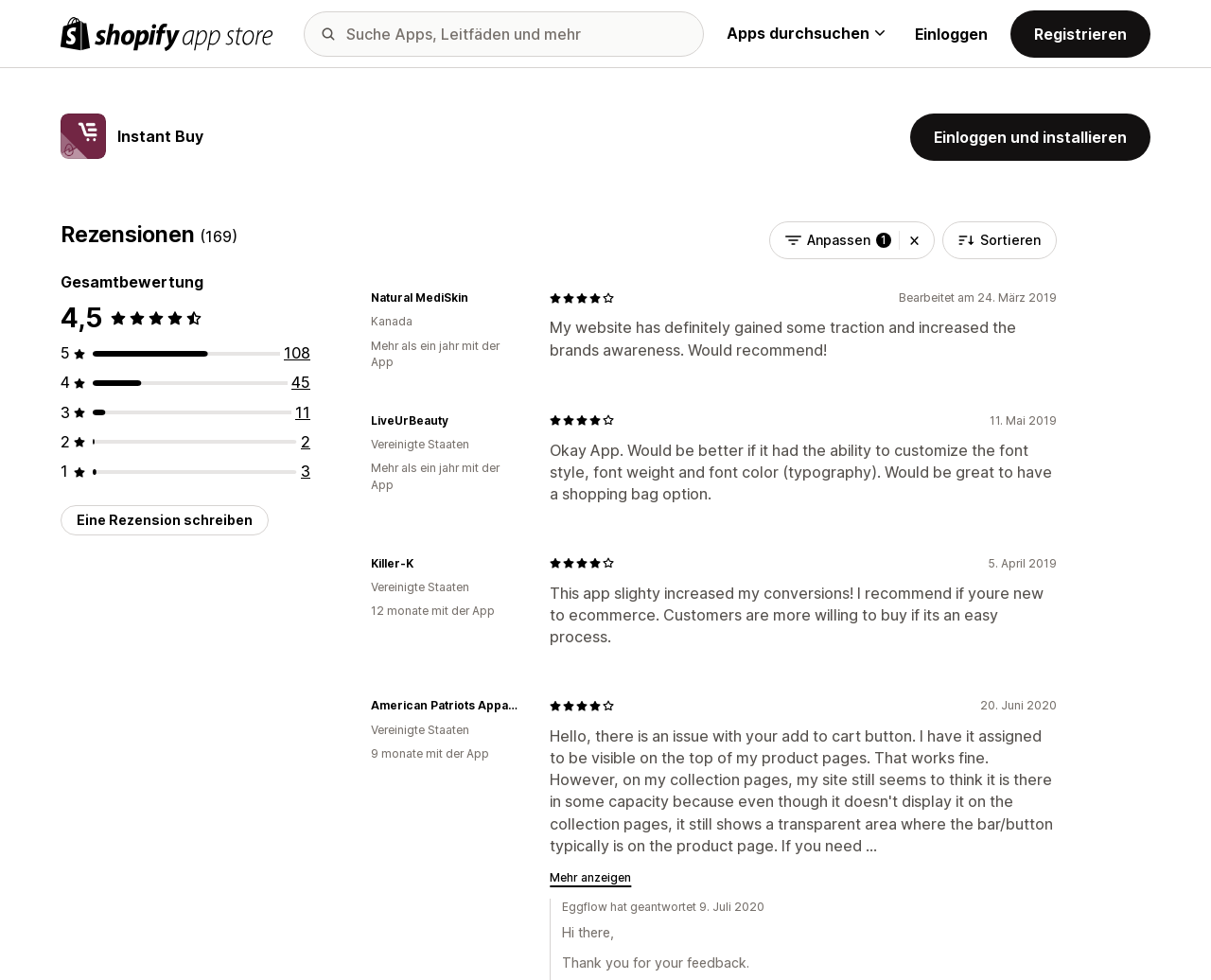Please find the bounding box coordinates of the section that needs to be clicked to achieve this instruction: "Search for apps".

[0.251, 0.011, 0.581, 0.057]